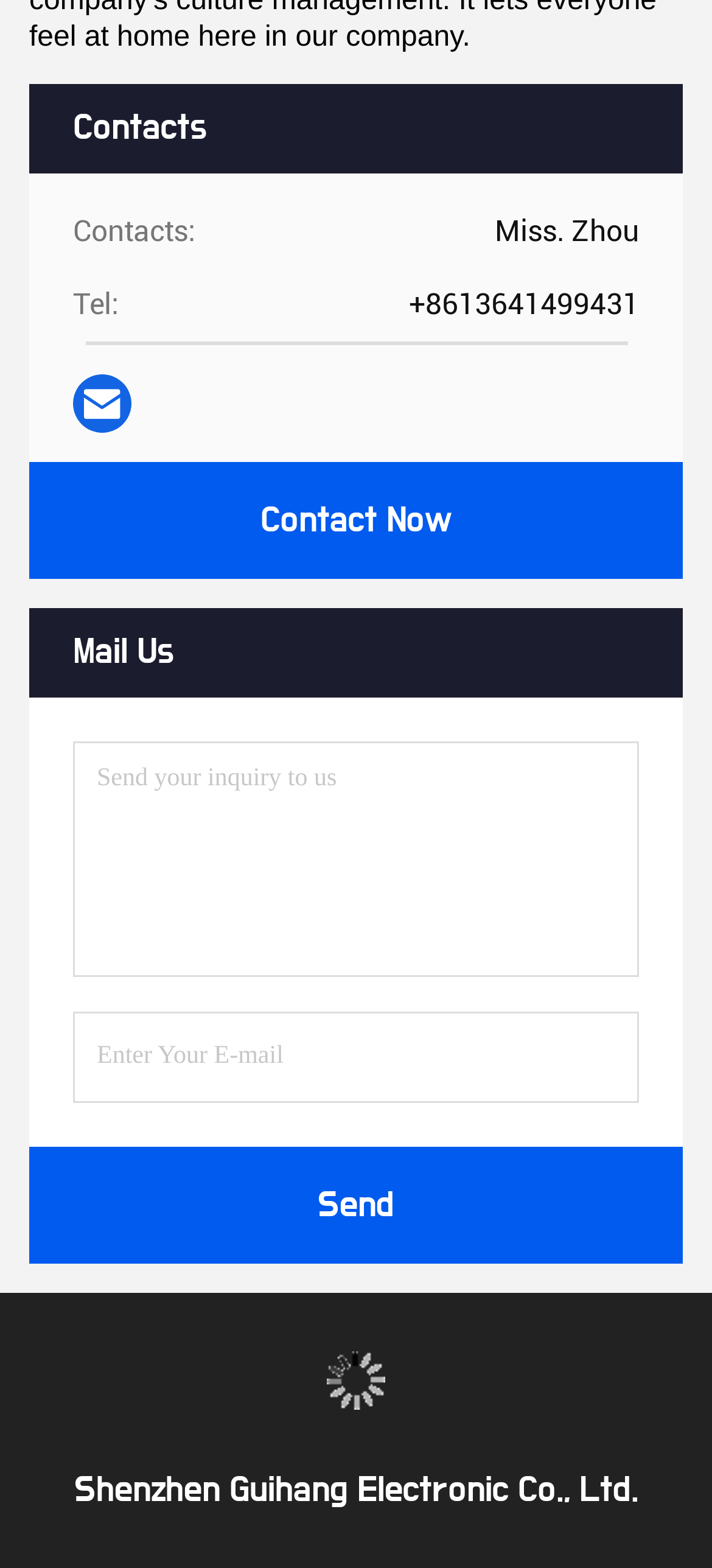Examine the image carefully and respond to the question with a detailed answer: 
What is the purpose of the textbox at the bottom?

The textbox at the bottom has a label 'Enter Your E-mail', which suggests that it is used to input the user's email address, likely for sending an inquiry or contacting the company.